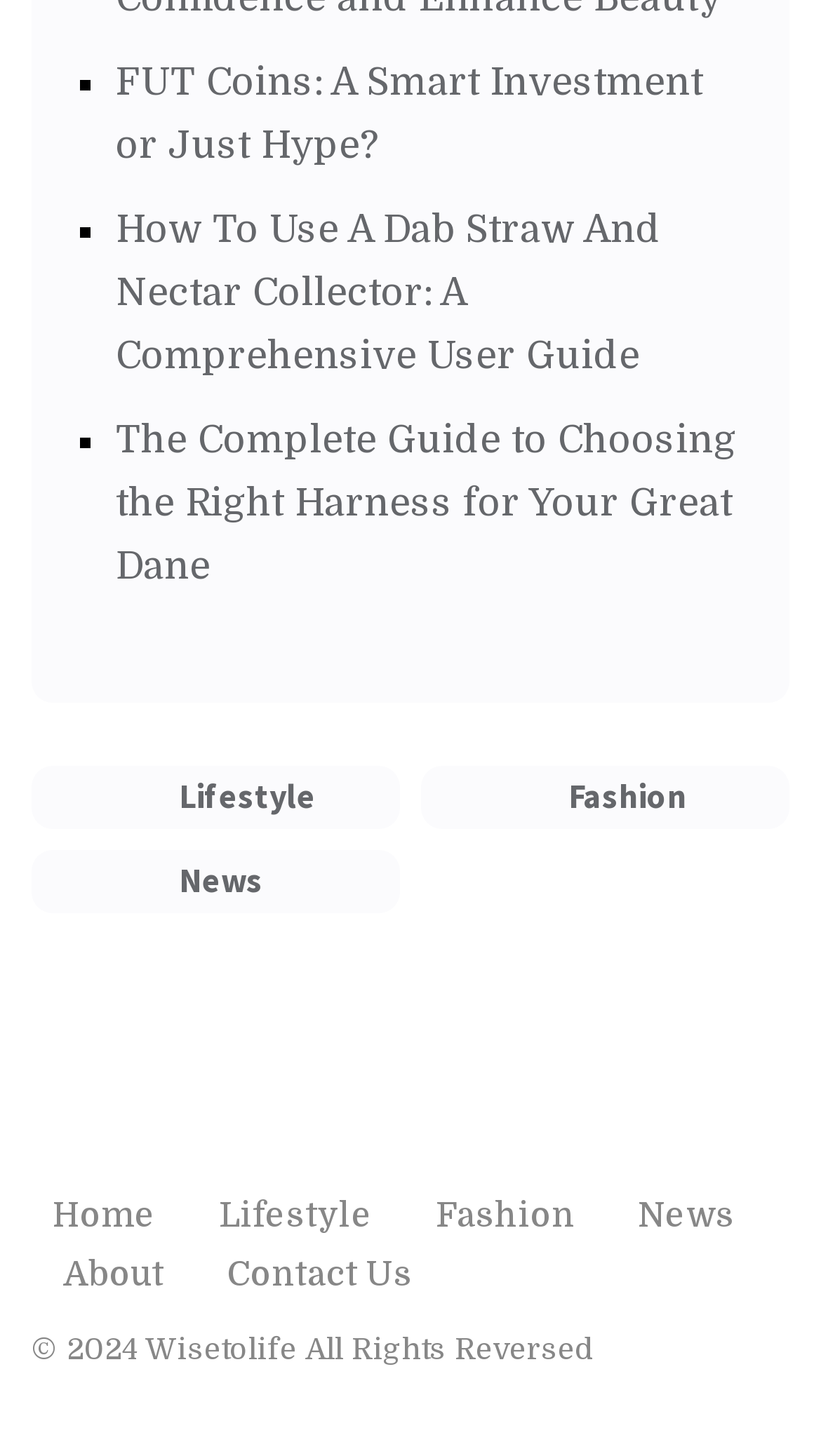Show the bounding box coordinates of the element that should be clicked to complete the task: "Read about FUT Coins".

[0.141, 0.041, 0.856, 0.114]